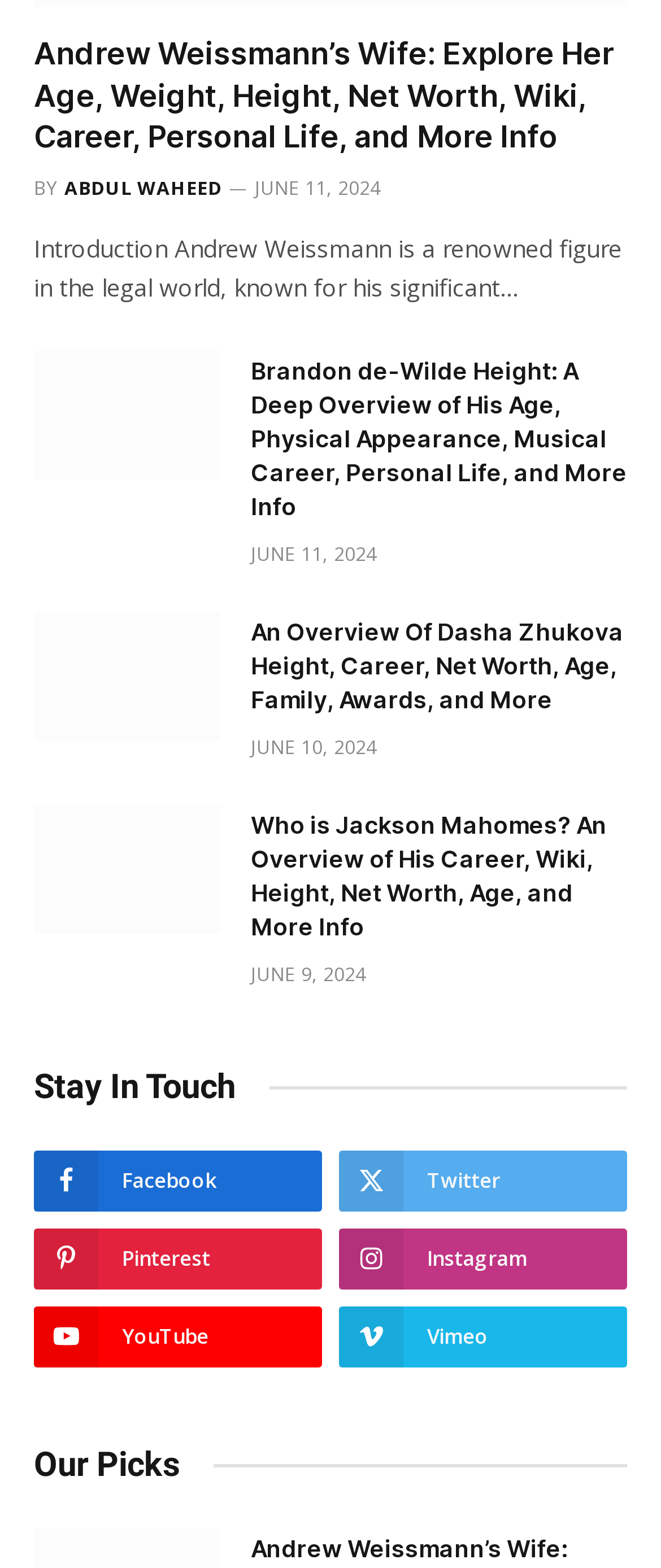Give the bounding box coordinates for the element described by: "Abdul Waheed".

[0.097, 0.112, 0.336, 0.128]